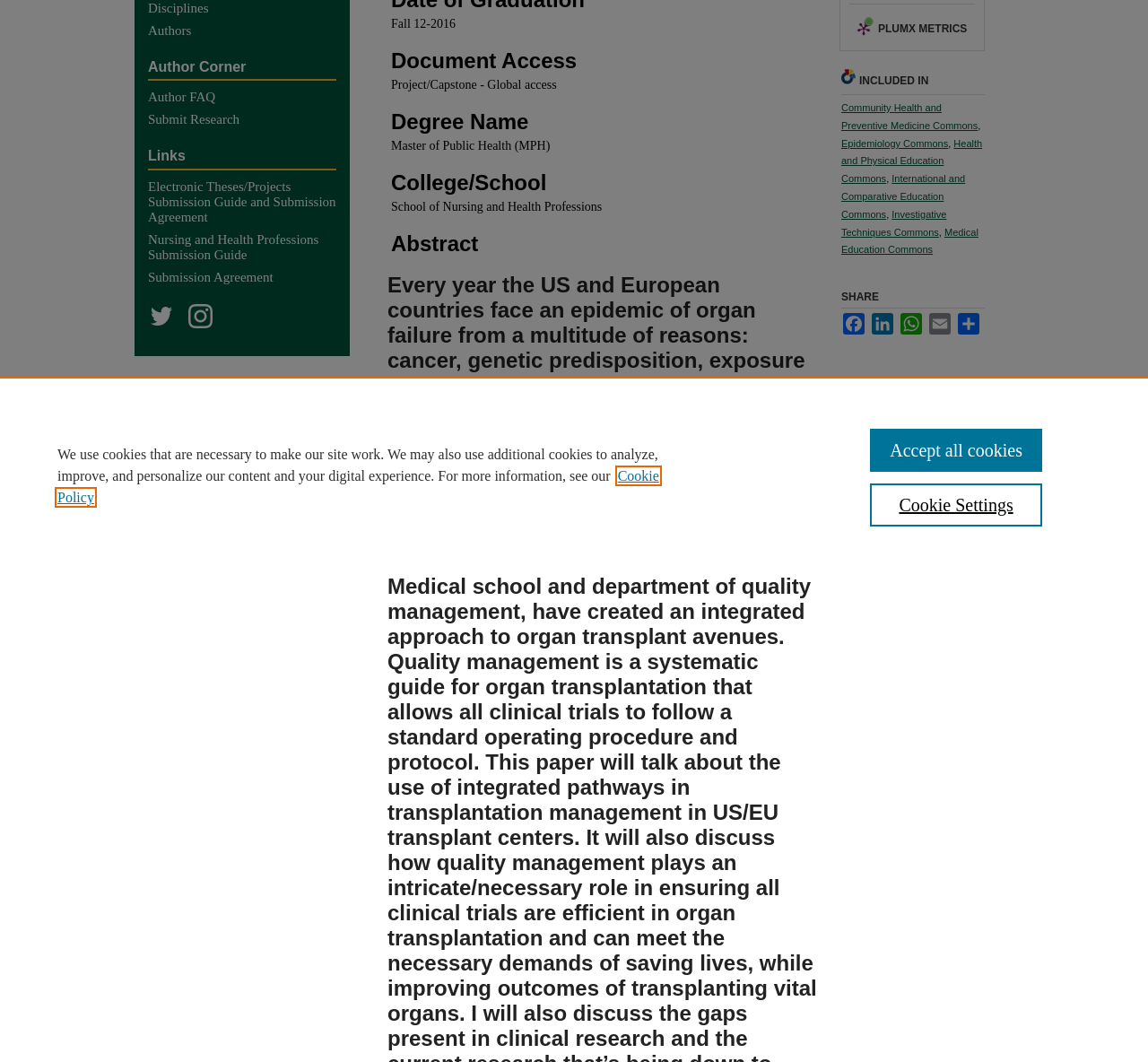From the webpage screenshot, predict the bounding box coordinates (top-left x, top-left y, bottom-right x, bottom-right y) for the UI element described here: Health and Physical Education Commons

[0.733, 0.091, 0.856, 0.134]